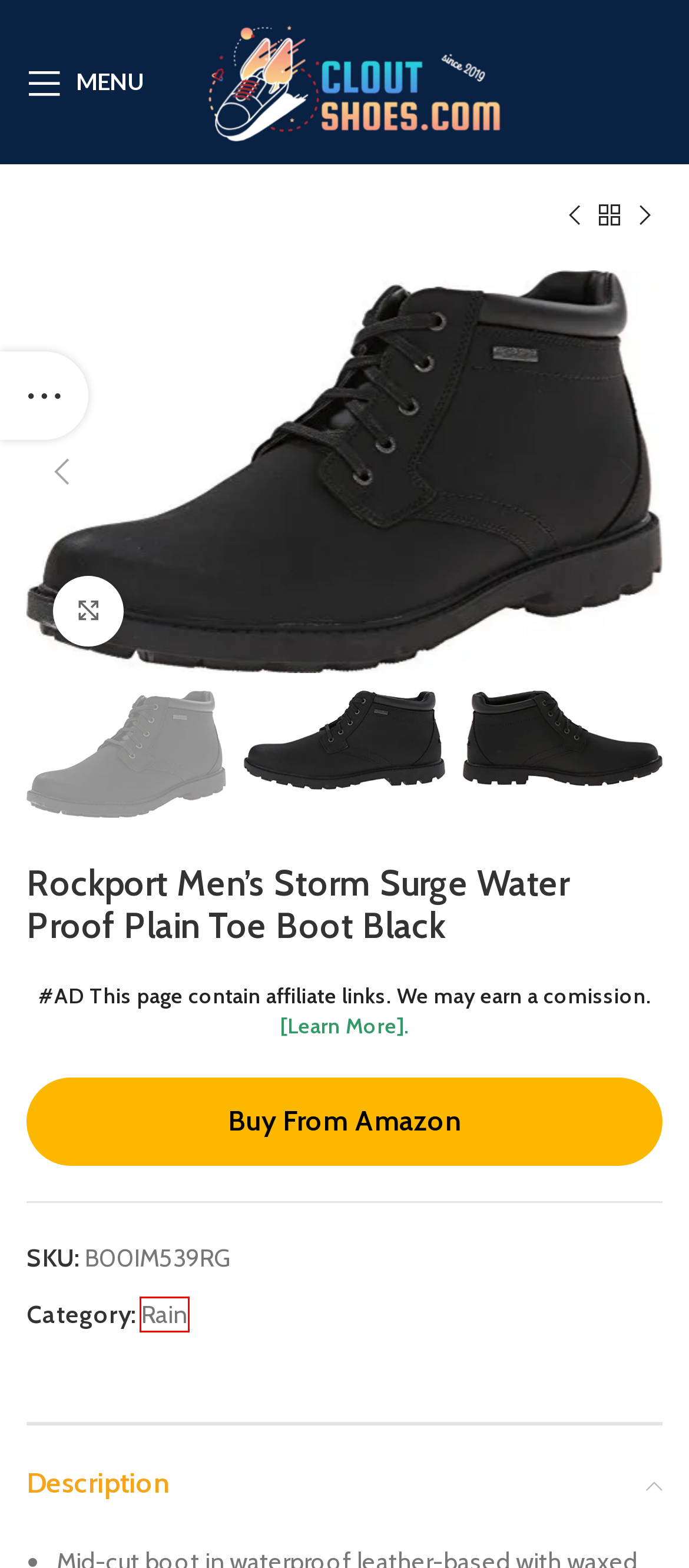You have received a screenshot of a webpage with a red bounding box indicating a UI element. Please determine the most fitting webpage description that matches the new webpage after clicking on the indicated element. The choices are:
A. Privacy Policy - CloutShoes.com
B. Best Offers for Rain - Rain Best Deals at CloutShoes.com
C. Home - CloutShoes.com Designer Shoes | Clout Shoes | Best BRANDS
D. Shop Clout SALE
E. Skechers Men's Mojo Waterproof Golf Shoe, Gray/Lime Clout SALE
F. Skechers Men's Max Golf Shoe, Black/red Clout SALE
G. ARIAT Men's Edge LTE Slip-On Sd Composite Toe Work Boot Dark Brown Clout SALE
H. Nike Comfort Slide Mens Active Slide Sandals White/Metallic Silver/Black Clout SALE

B